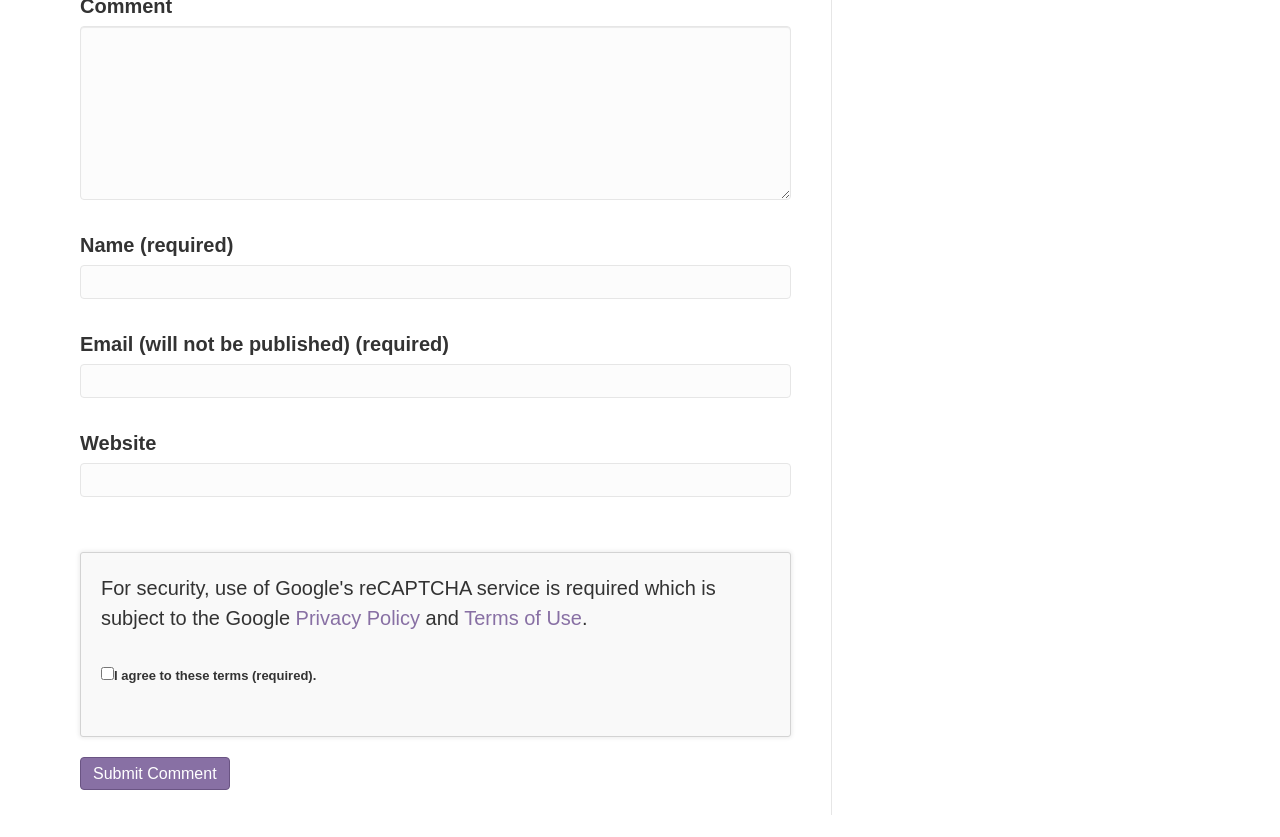What is the purpose of the checkbox?
Please elaborate on the answer to the question with detailed information.

The checkbox is labeled 'I agree to these terms (required).' and is located below the links to 'Privacy Policy' and 'Terms of Use'. This suggests that the checkbox is used to confirm that the user has read and agreed to the terms and policies before submitting a comment.